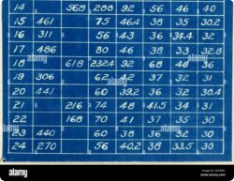What type of data is presented in the chart?
Please craft a detailed and exhaustive response to the question.

The caption describes the chart as featuring rows and columns filled with numerical data, which is likely indicating statistical information or measurements.